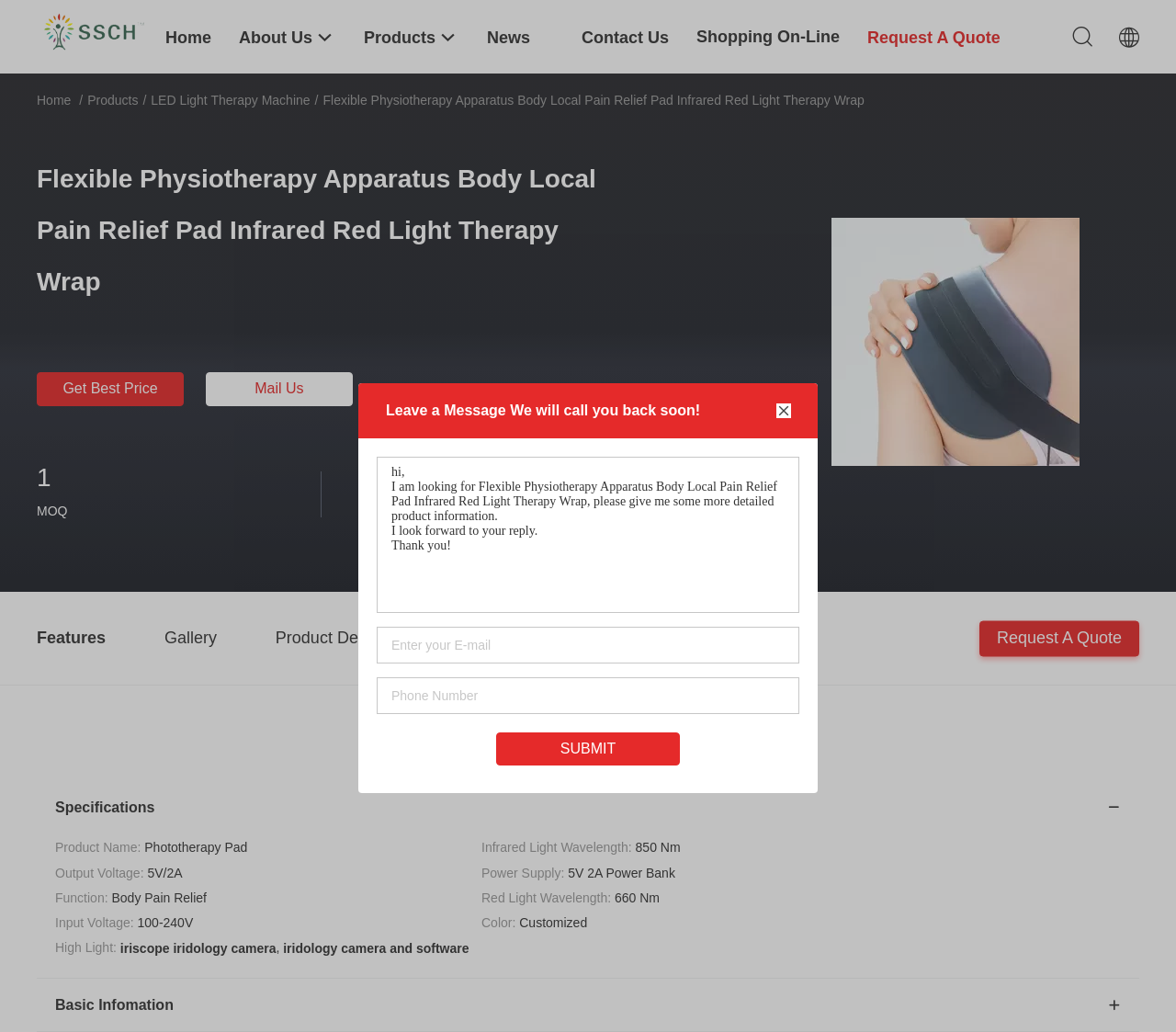What is the company name?
Using the image, answer in one word or phrase.

Shenzhen Guangyang Zhongkang Technology Co., Ltd.